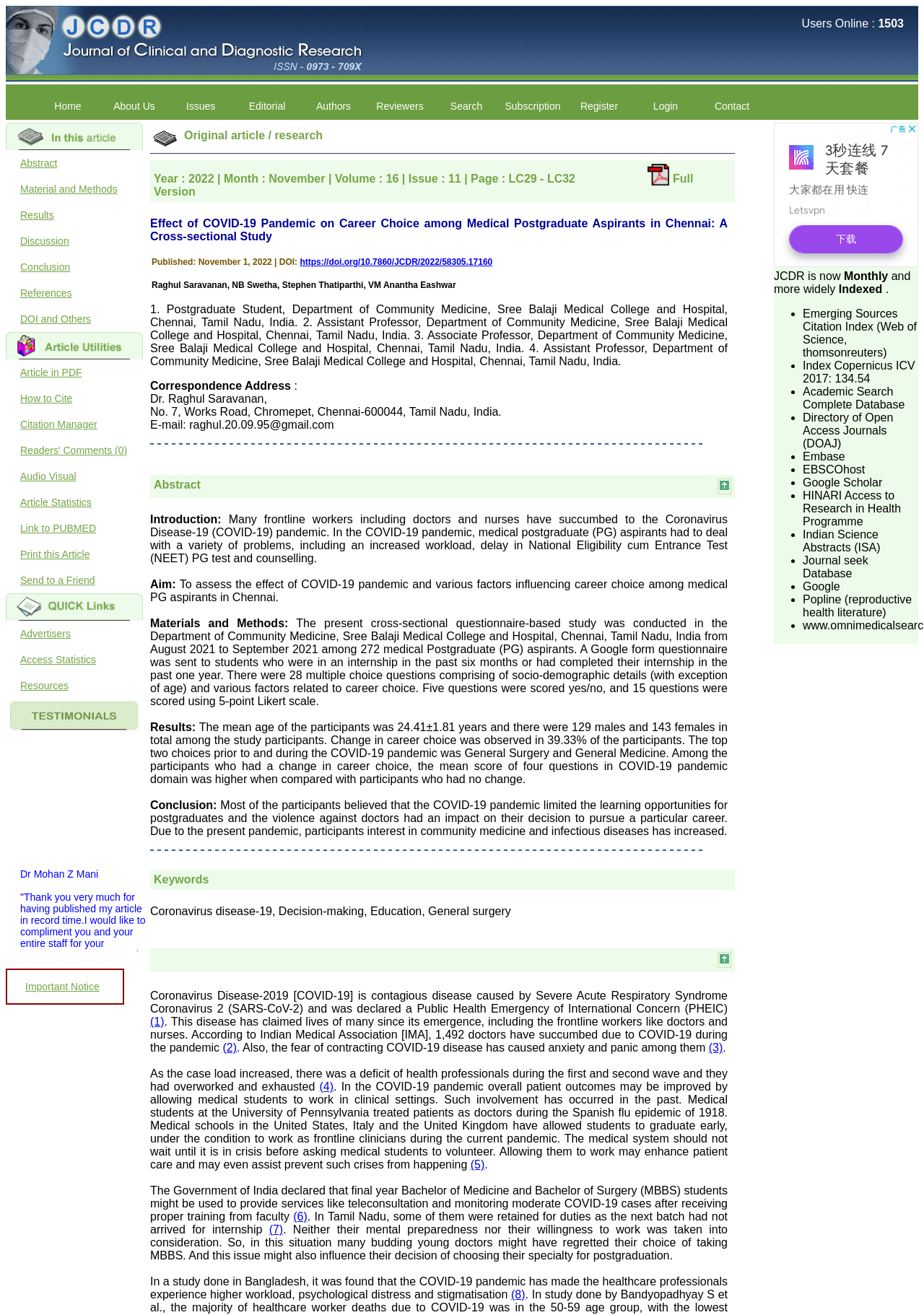Pinpoint the bounding box coordinates of the area that should be clicked to complete the following instruction: "Click on the 'Full Version' link". The coordinates must be given as four float numbers between 0 and 1, i.e., [left, top, right, bottom].

[0.166, 0.131, 0.75, 0.15]